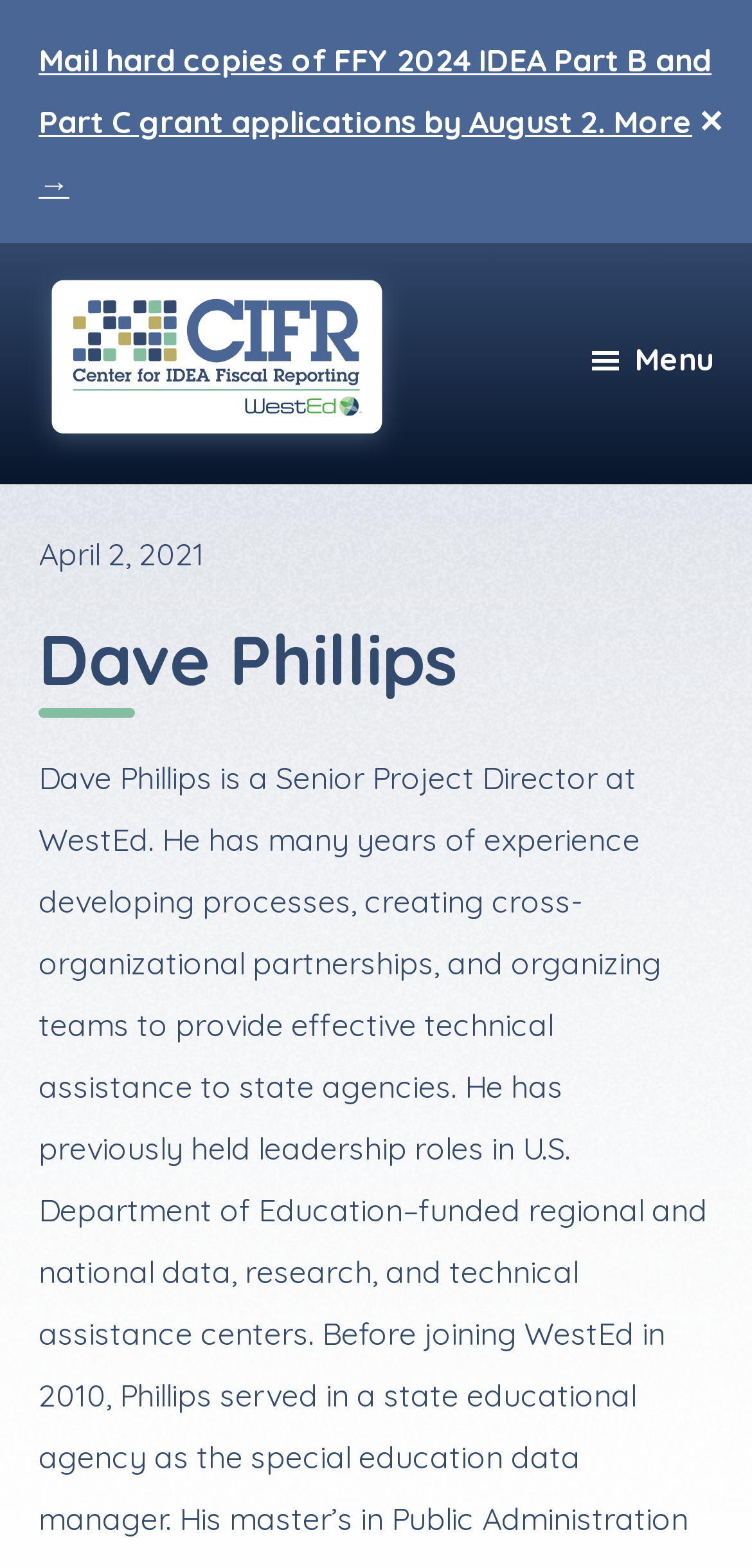What is the name of the center mentioned on the webpage?
Based on the image, give a one-word or short phrase answer.

Center for IDEA Fiscal Reporting